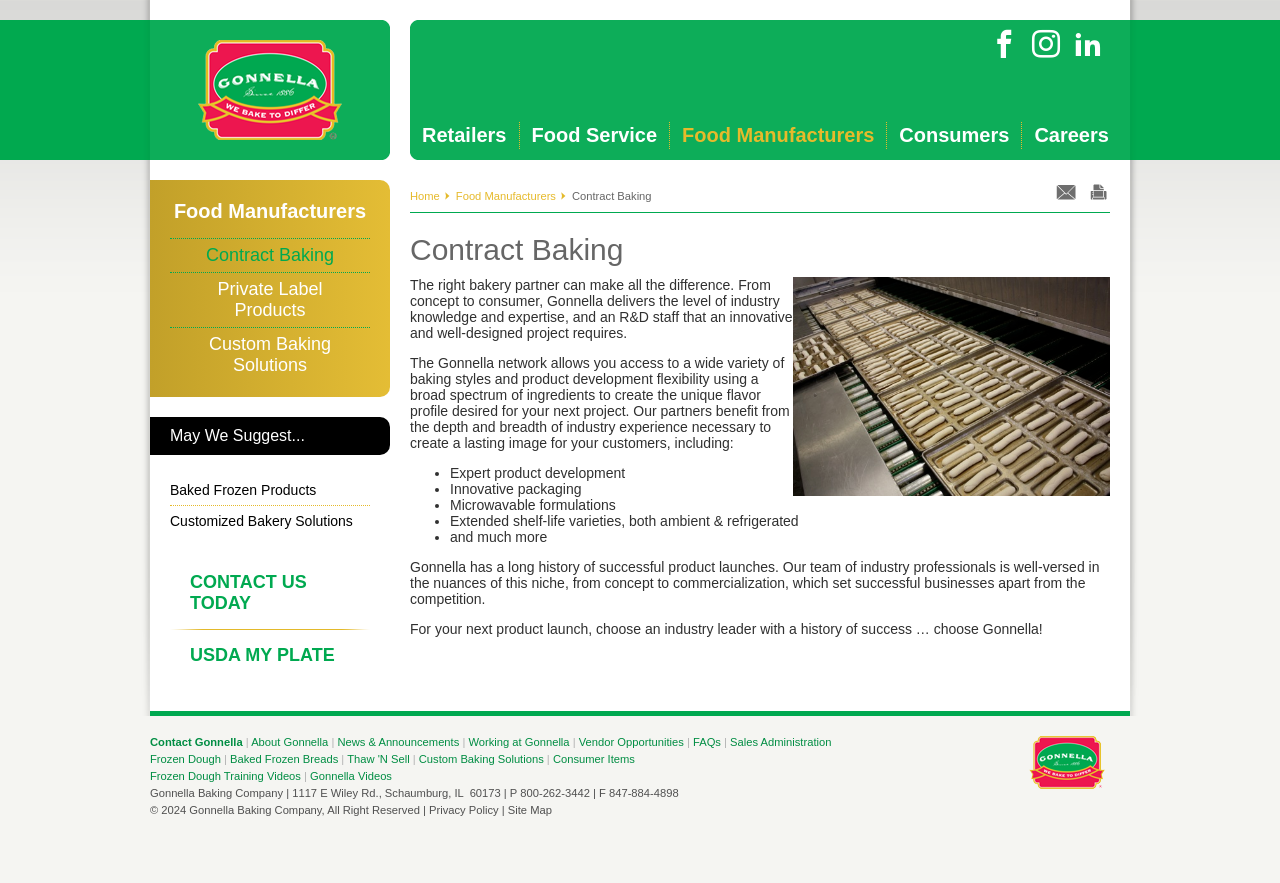For the given element description Frozen Dough Training Videos, determine the bounding box coordinates of the UI element. The coordinates should follow the format (top-left x, top-left y, bottom-right x, bottom-right y) and be within the range of 0 to 1.

[0.117, 0.872, 0.235, 0.886]